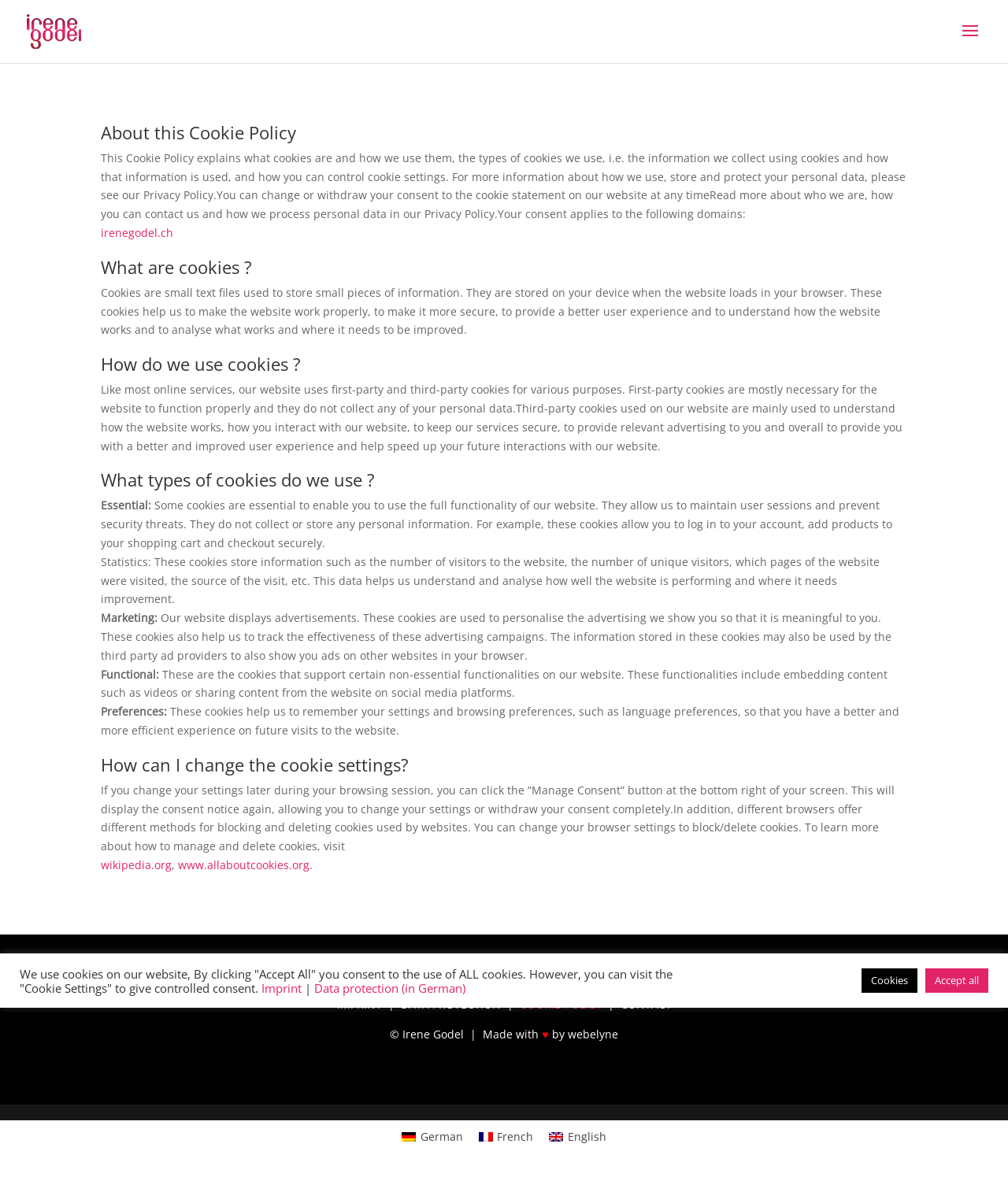Please identify the bounding box coordinates of the element I need to click to follow this instruction: "Visit the 'irenegodel.ch' website".

[0.1, 0.191, 0.172, 0.204]